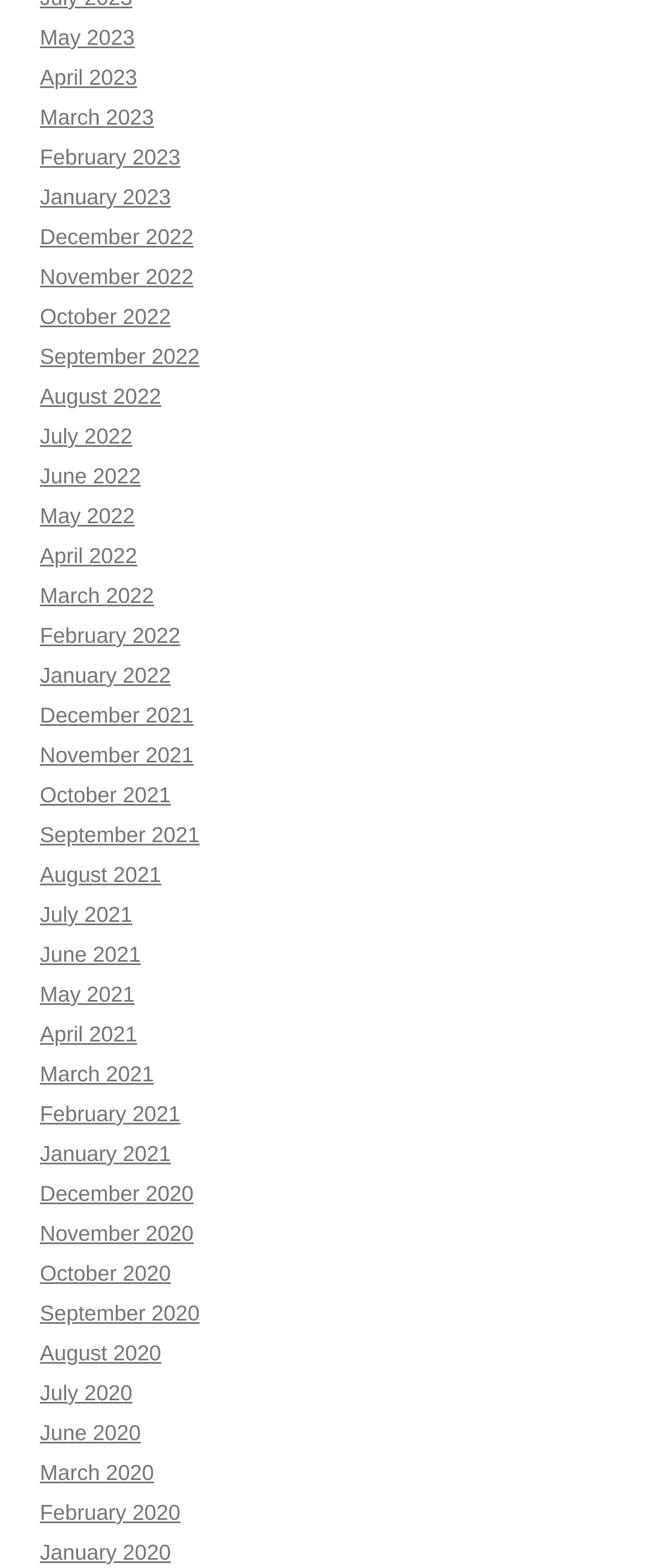Based on the image, provide a detailed response to the question:
Is there a link for April 2020?

I searched the list of links and did not find a link for April 2020. The list jumps from March 2020 to May 2020.